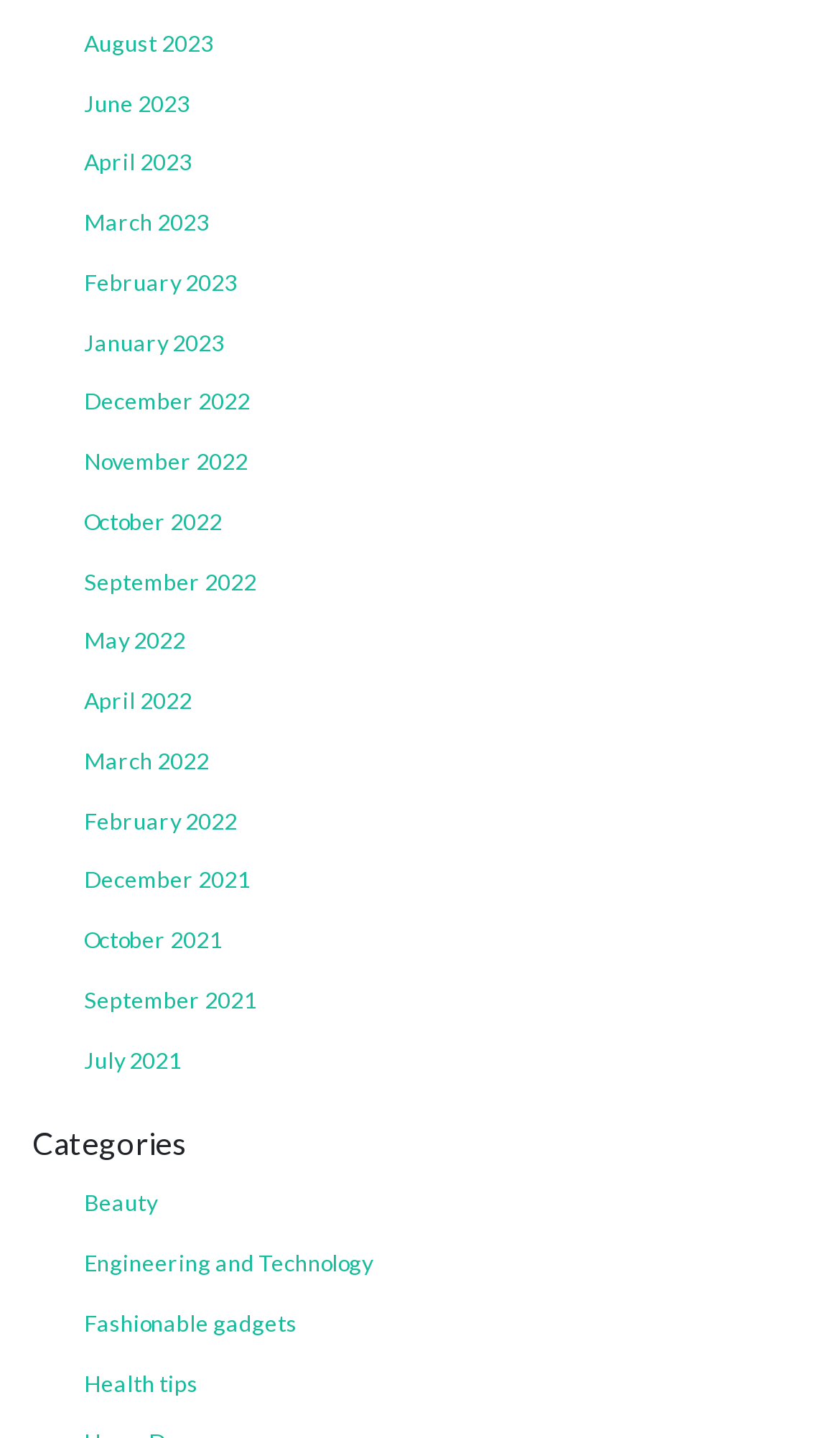Please mark the bounding box coordinates of the area that should be clicked to carry out the instruction: "Click the STA logo".

None